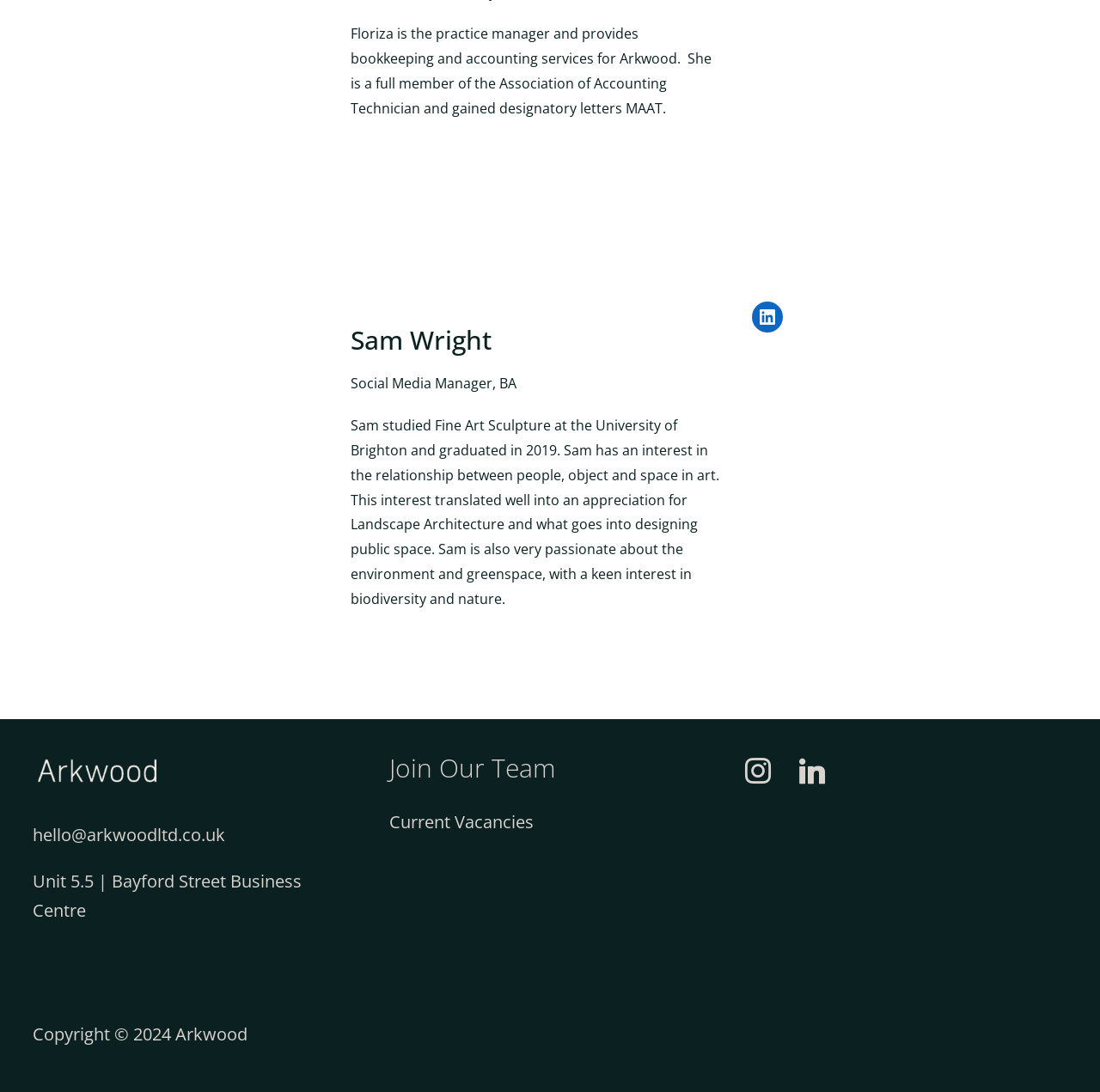Please respond to the question with a concise word or phrase:
What is Sam's field of study?

Fine Art Sculpture